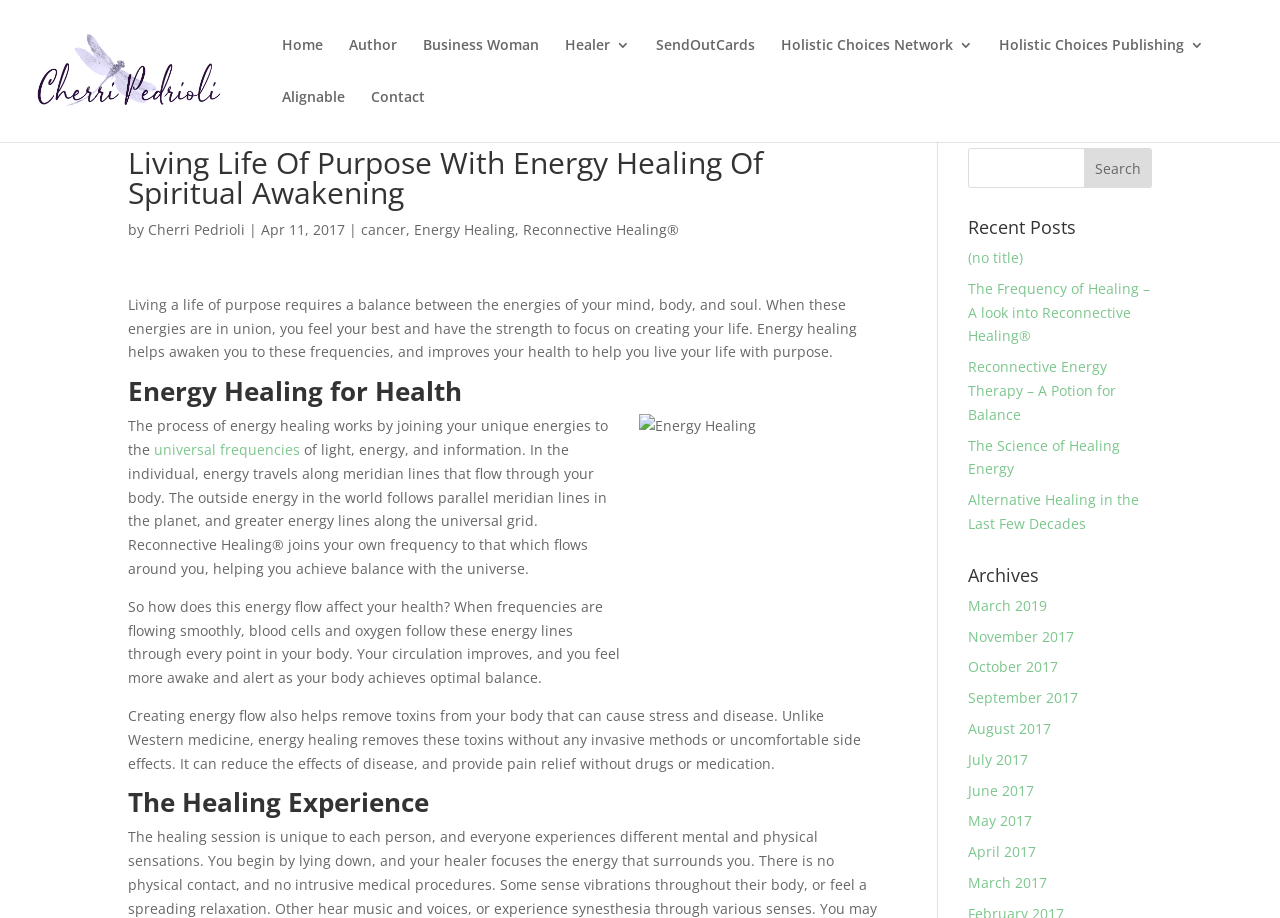How many recent posts are listed on the webpage?
Analyze the screenshot and provide a detailed answer to the question.

There are 4 recent posts listed on the webpage, which can be found in the section 'Recent Posts' at the bottom of the webpage. The posts are listed as links with titles.